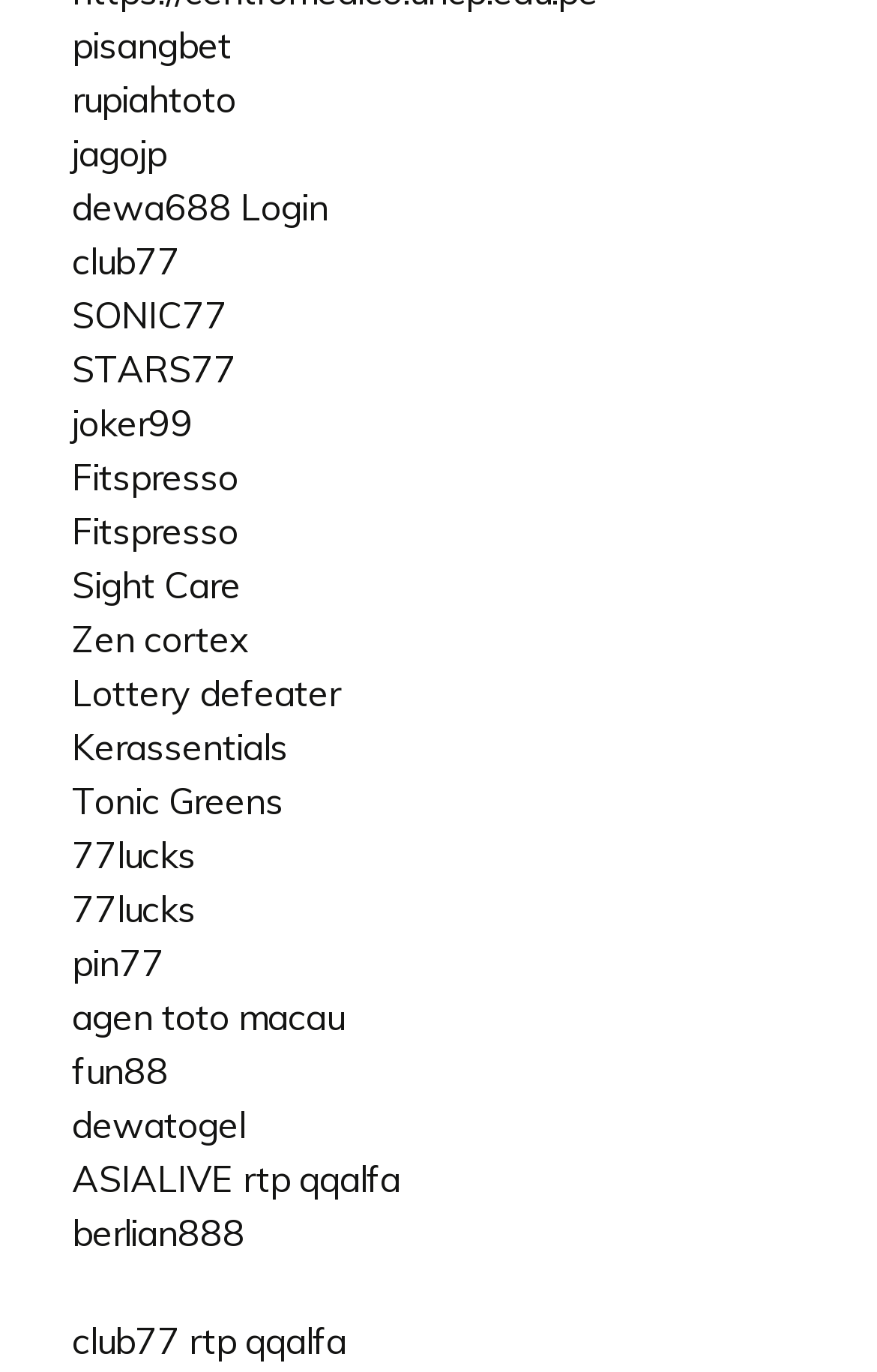Please indicate the bounding box coordinates of the element's region to be clicked to achieve the instruction: "View Constitution and By-Laws". Provide the coordinates as four float numbers between 0 and 1, i.e., [left, top, right, bottom].

None